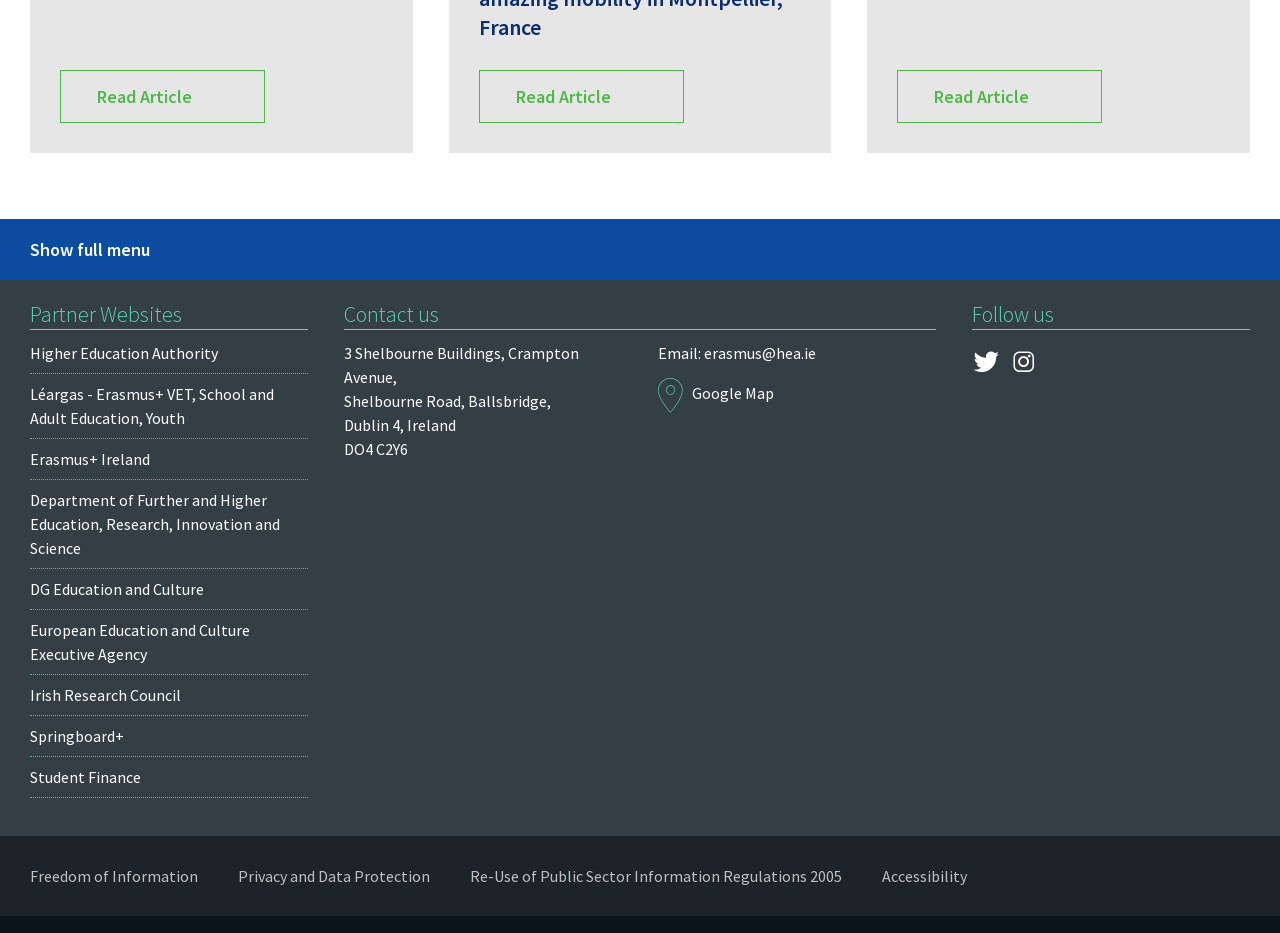How many partner websites are listed?
Based on the image, answer the question with a single word or brief phrase.

7